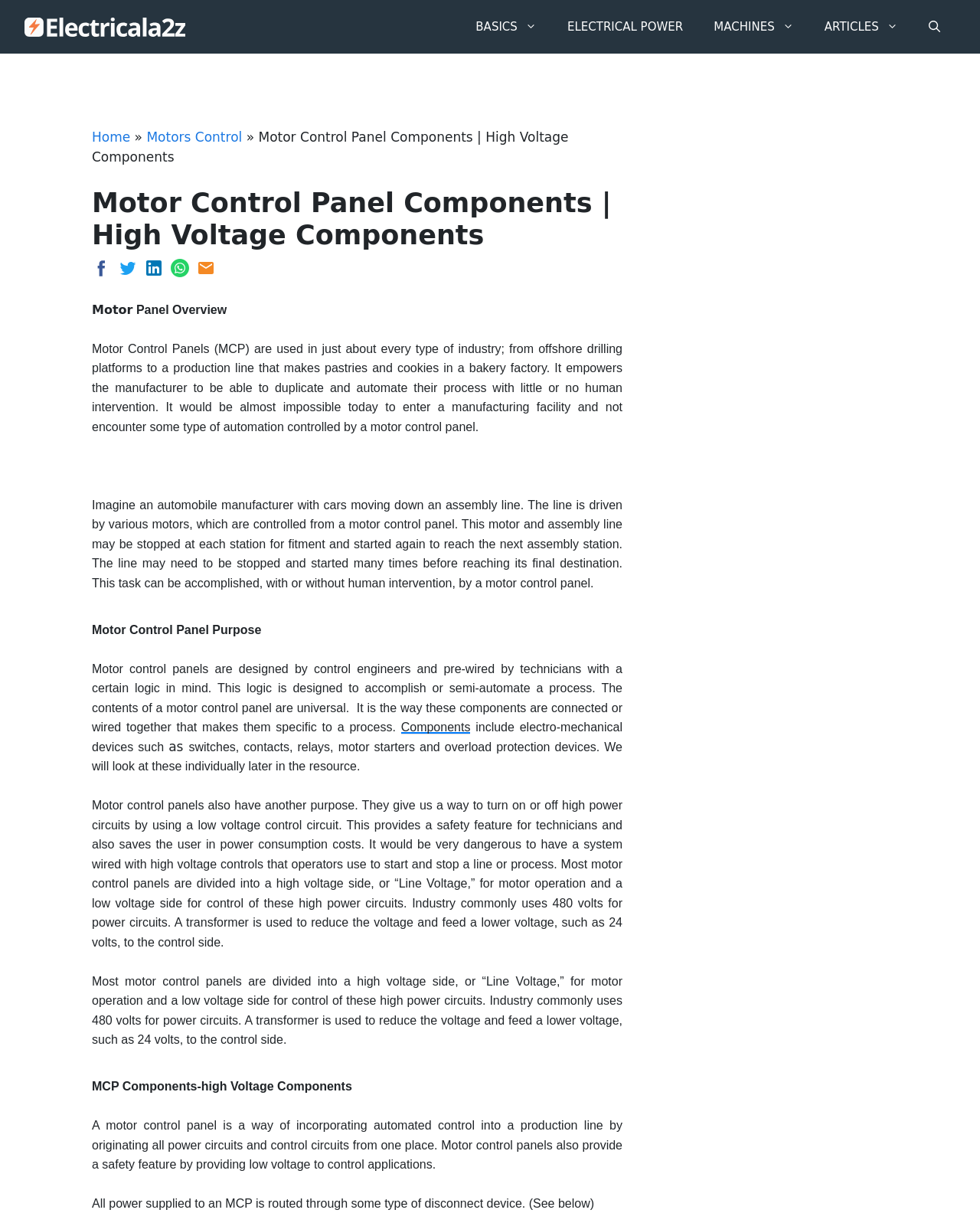Bounding box coordinates are specified in the format (top-left x, top-left y, bottom-right x, bottom-right y). All values are floating point numbers bounded between 0 and 1. Please provide the bounding box coordinate of the region this sentence describes: title="Email this post!"

[0.201, 0.218, 0.22, 0.231]